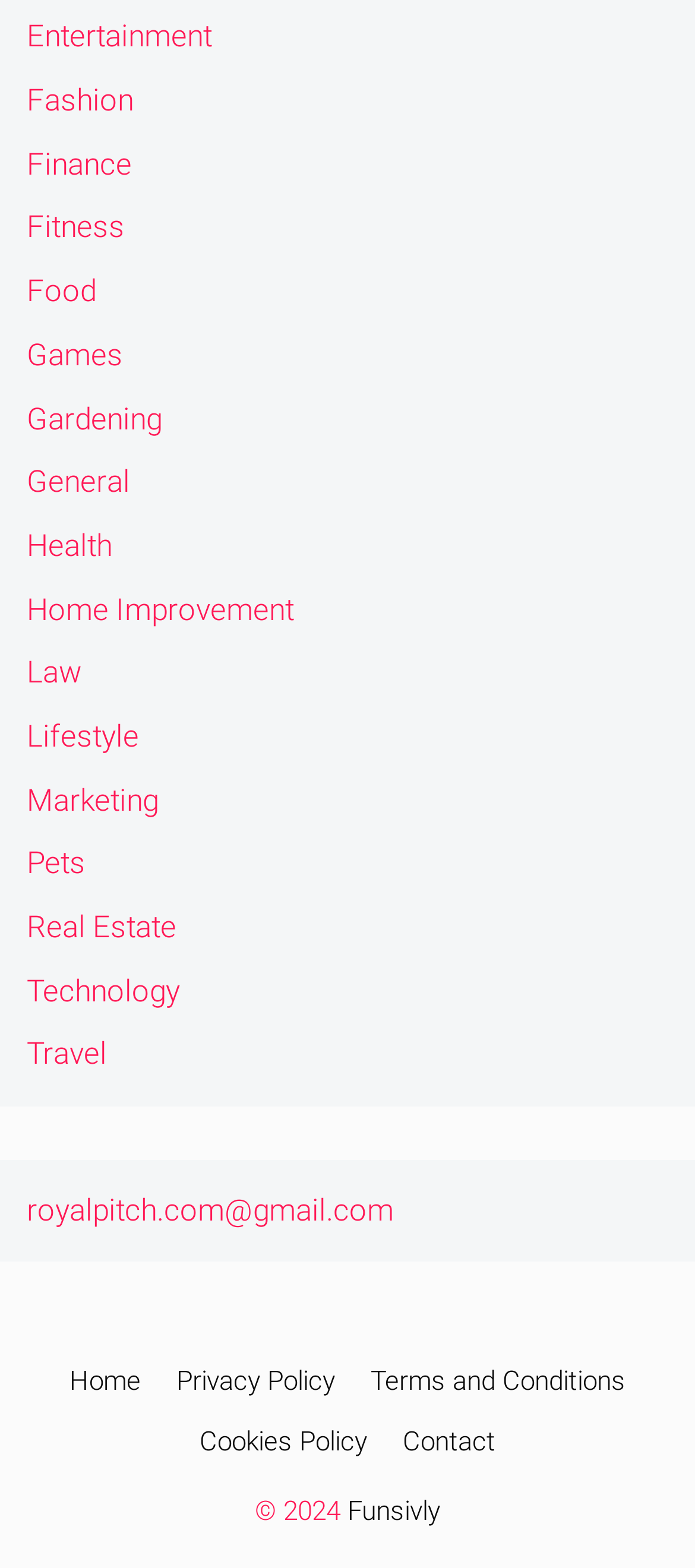Please provide a brief answer to the question using only one word or phrase: 
What categories are listed on the webpage?

Multiple categories